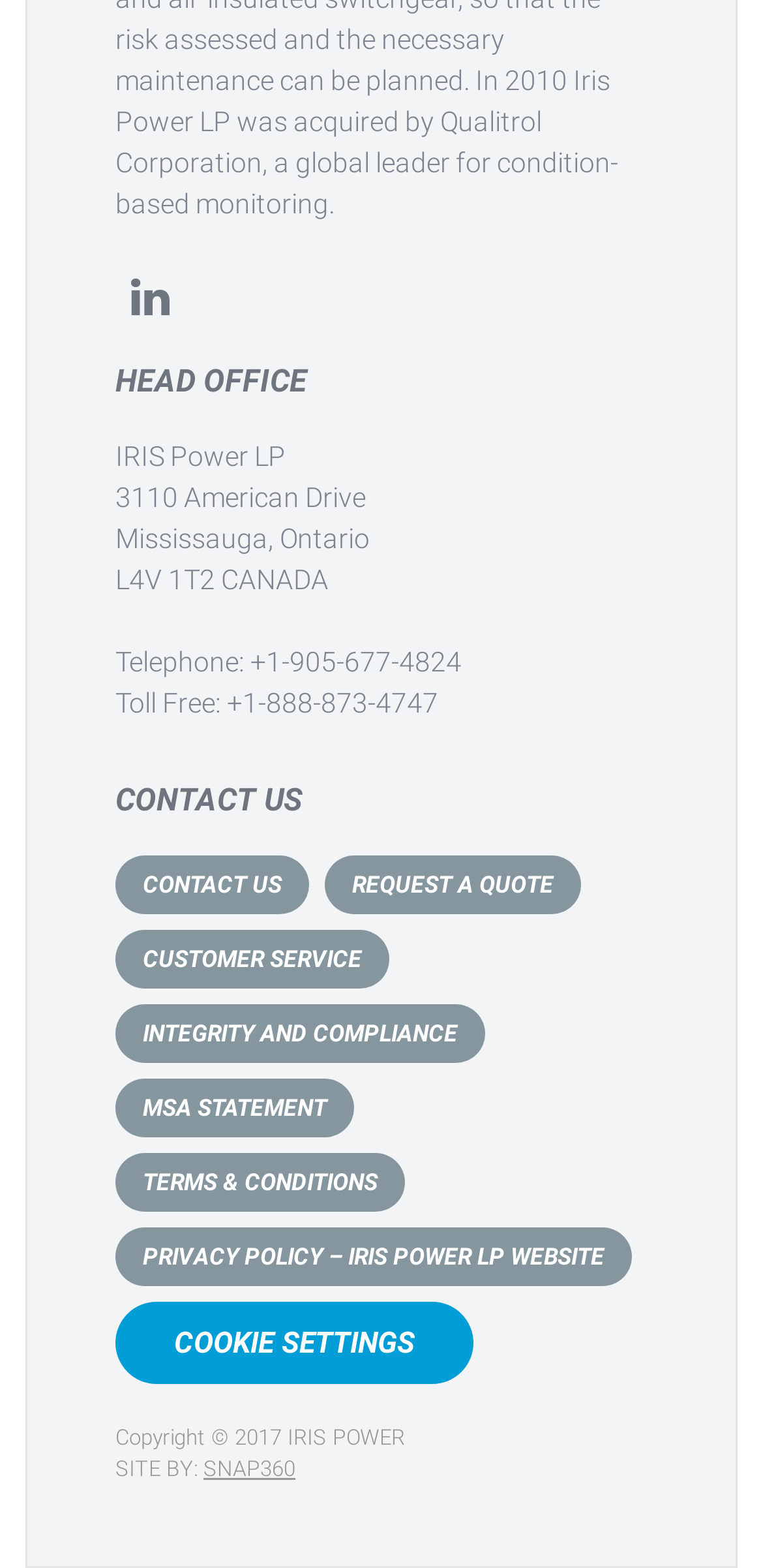Find the bounding box coordinates for the area that should be clicked to accomplish the instruction: "view customer service".

[0.151, 0.593, 0.51, 0.63]